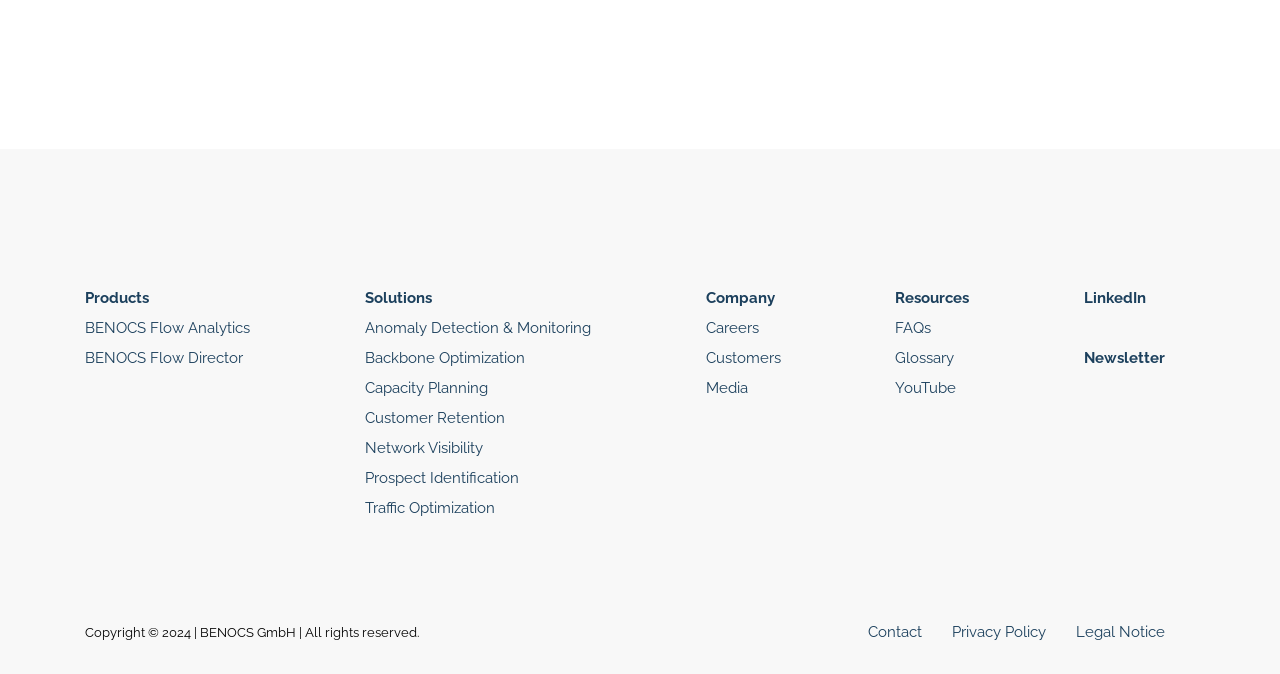Pinpoint the bounding box coordinates of the clickable element needed to complete the instruction: "read FAQs". The coordinates should be provided as four float numbers between 0 and 1: [left, top, right, bottom].

[0.688, 0.465, 0.769, 0.51]